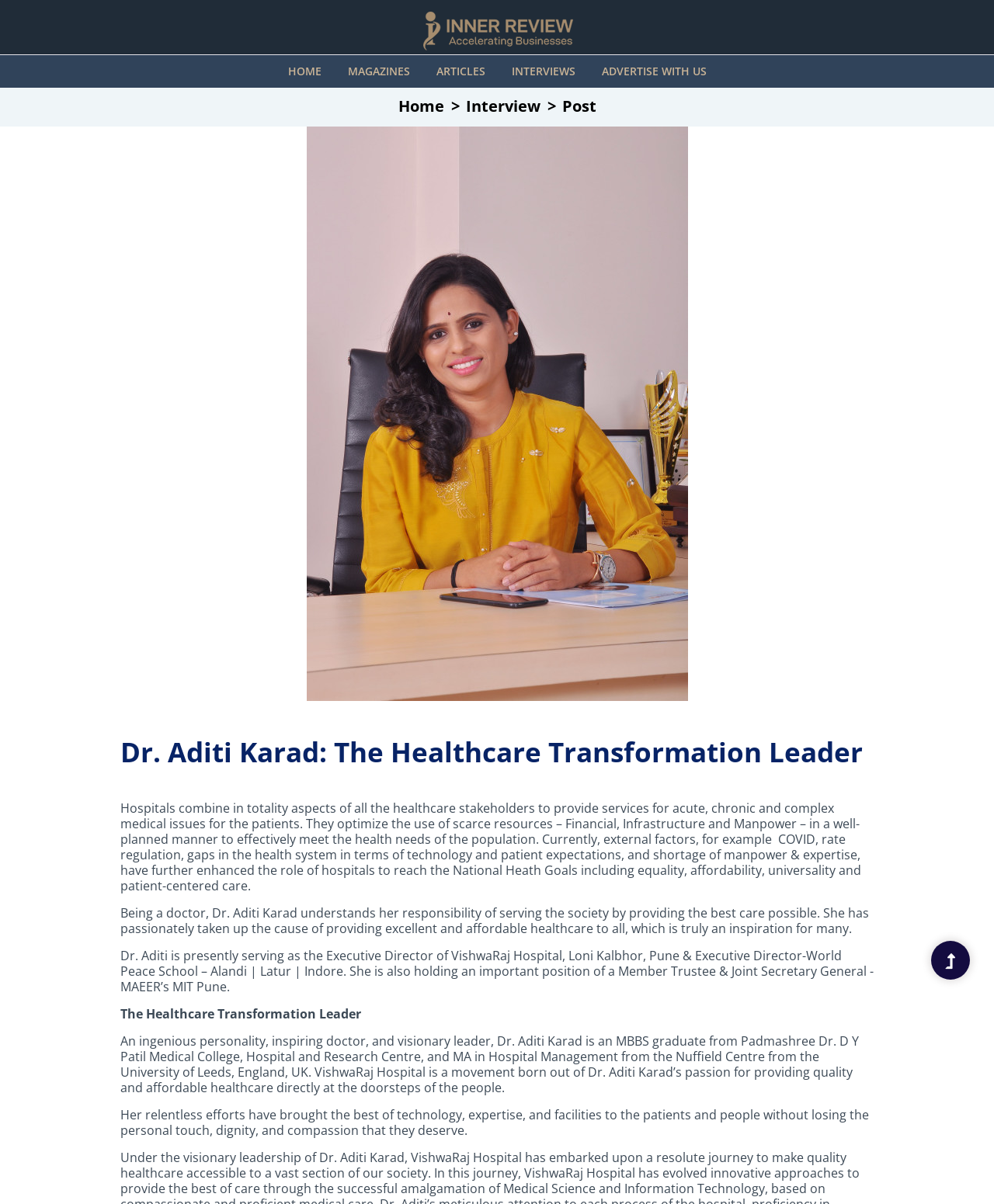Elaborate on the information and visuals displayed on the webpage.

This webpage is about Dr. Aditi Karad, a healthcare transformation leader. At the top, there are six links: '', 'HOME', 'MAGAZINES', 'ARTICLES', 'INTERVIEWS', and 'ADVERTISE WITH US', aligned horizontally and centered. Below these links, there is a navigation breadcrumb with three links: 'Home', 'Interview', and 'Post', indicating the current page's location.

The main content of the webpage is divided into several sections. The first section has a heading that reads "Dr. Aditi Karad: The Healthcare Transformation Leader". Below the heading, there are four paragraphs of text that describe Dr. Aditi Karad's role in hospitals, her passion for providing excellent and affordable healthcare, her current positions, and her background.

At the bottom right corner of the page, there is a link with an icon.